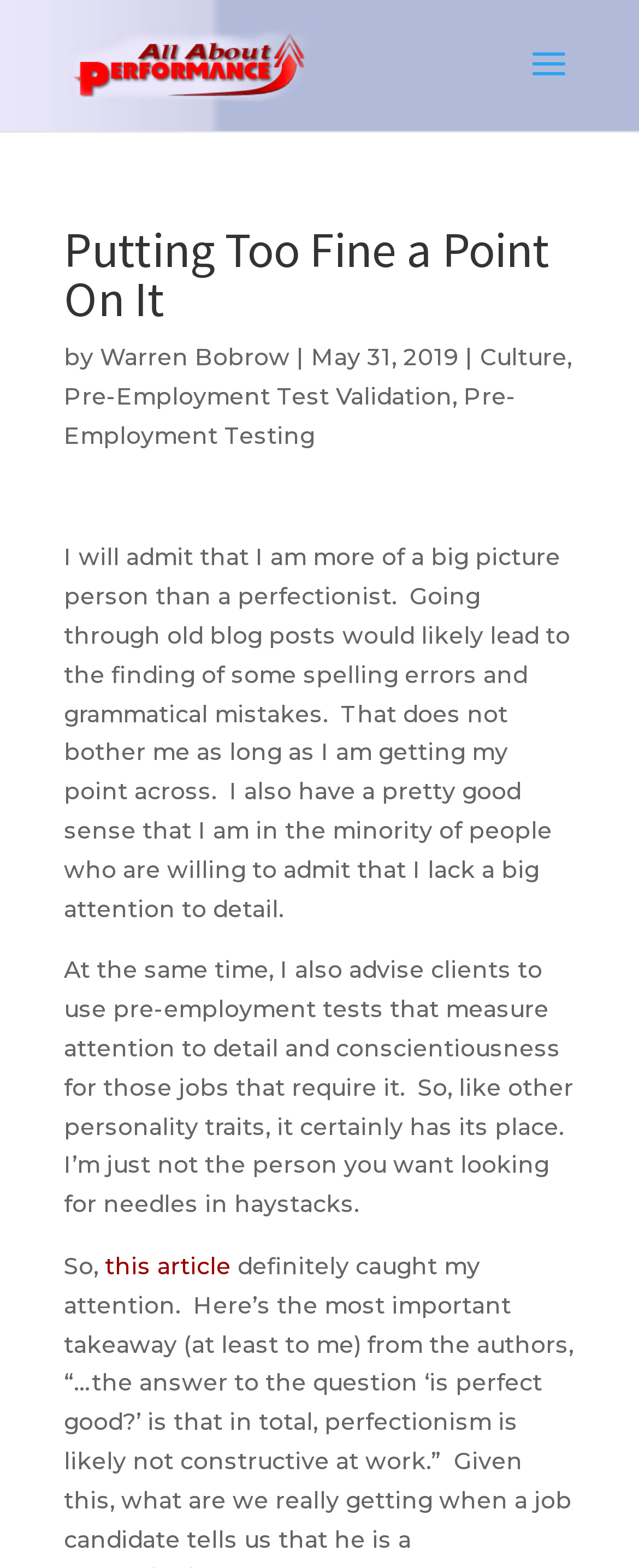Identify the bounding box of the HTML element described here: "My News Gurus". Provide the coordinates as four float numbers between 0 and 1: [left, top, right, bottom].

None